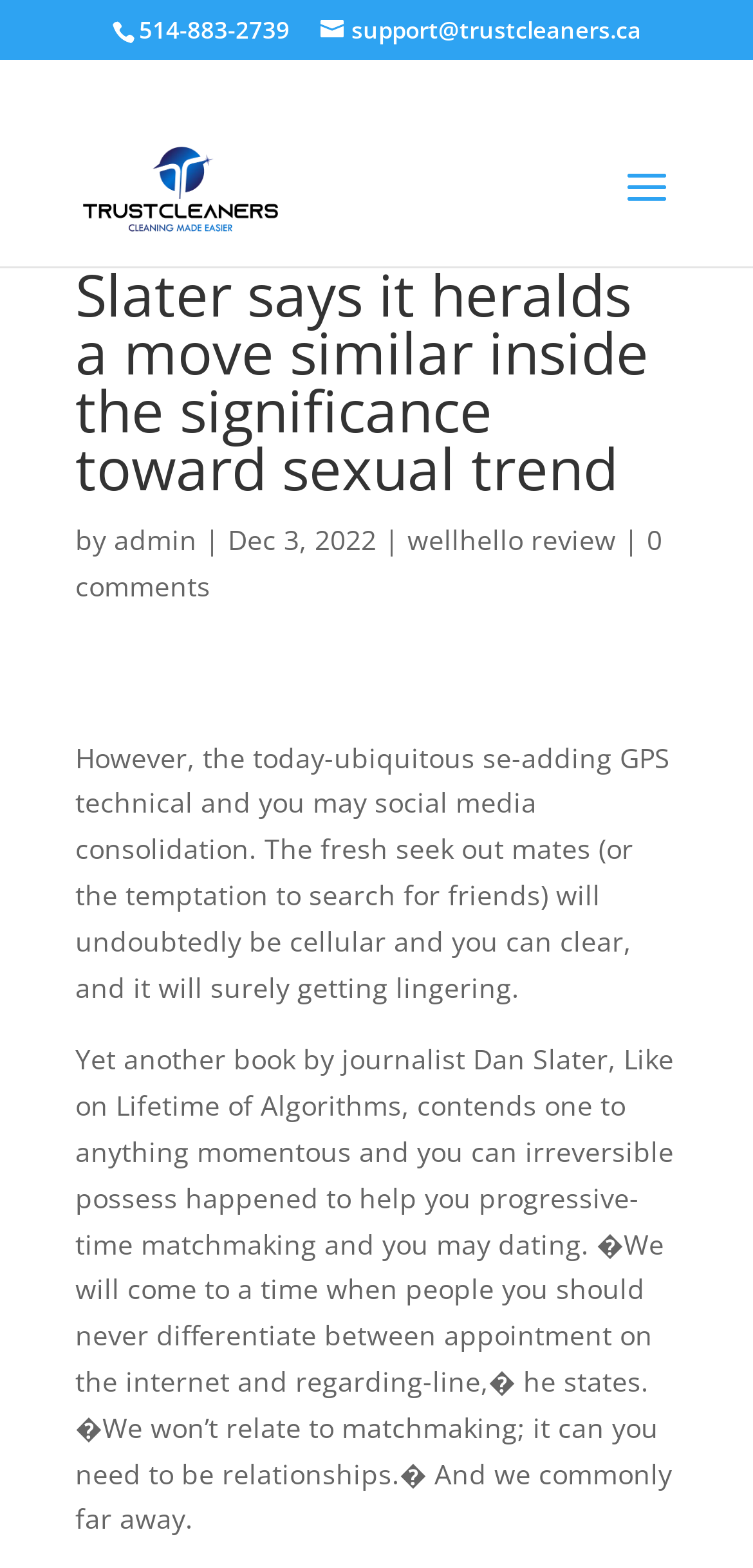Provide the bounding box coordinates, formatted as (top-left x, top-left y, bottom-right x, bottom-right y), with all values being floating point numbers between 0 and 1. Identify the bounding box of the UI element that matches the description: alt="TrustCleaners"

[0.11, 0.107, 0.37, 0.13]